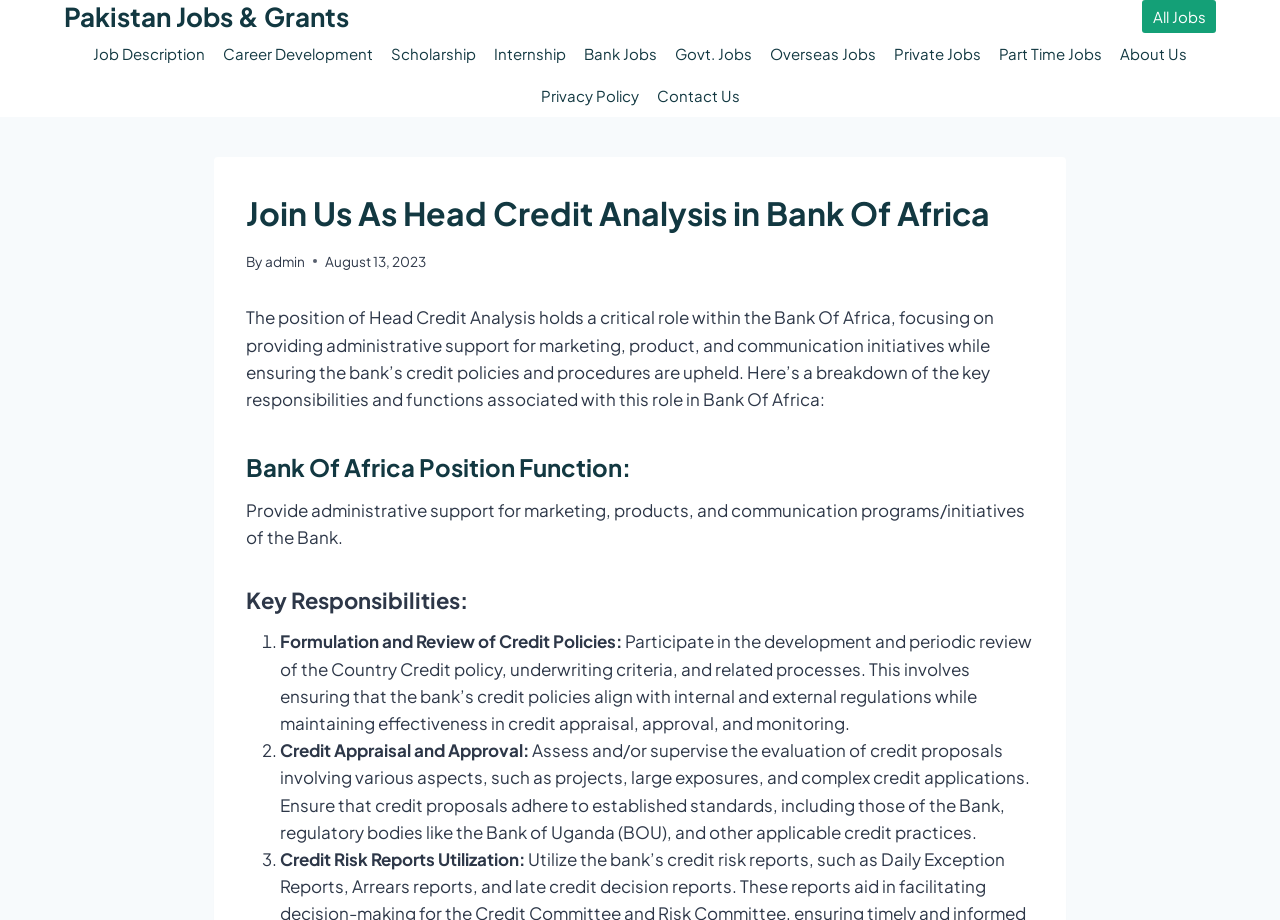Please specify the bounding box coordinates of the area that should be clicked to accomplish the following instruction: "Go to About Us page". The coordinates should consist of four float numbers between 0 and 1, i.e., [left, top, right, bottom].

[0.868, 0.036, 0.934, 0.082]